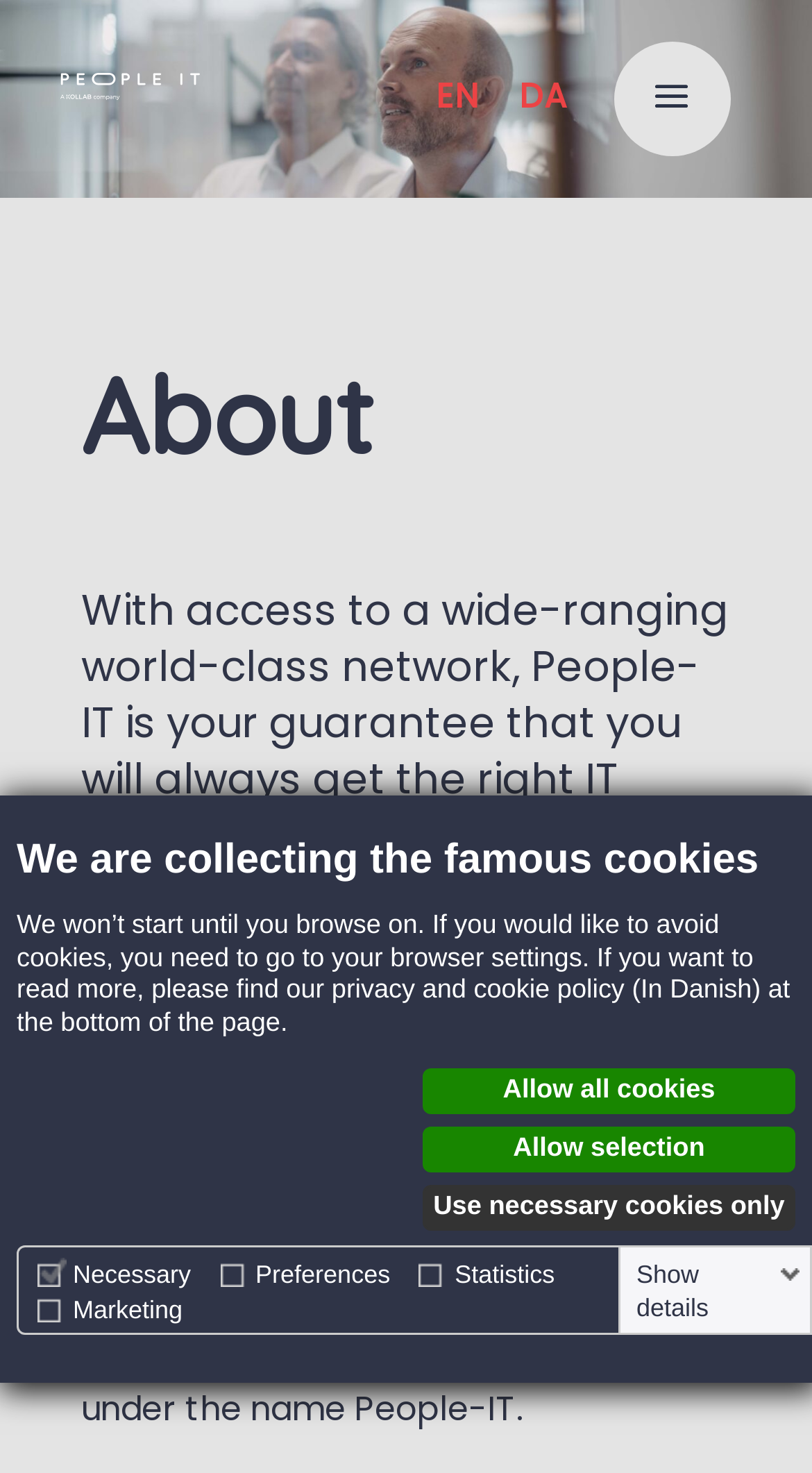Explain the features and main sections of the webpage comprehensively.

The webpage is about People-IT.dk, a company that provides IT consulting services. At the top of the page, there is a logo of People-IT.dk, accompanied by a link to the website. Below the logo, there are two language options, English and Danish, represented by links "EN" and "DA".

The main content of the page is divided into two sections. The first section is a modal dialog box that appears at the top of the page, taking up most of the screen. It has a heading "We are collecting the famous cookies" and a paragraph of text explaining the use of cookies on the website. Below the text, there are three links: "Allow all cookies", "Allow selection", and "Use necessary cookies only". 

Below the modal dialog box, there is a table with four columns, labeled "Necessary", "Preferences", "Statistics", and "Marketing". Each column has a checkbox and a brief description of the type of cookies used. The "Necessary" checkbox is disabled and checked by default.

At the bottom of the page, there is a section with a heading "About" and two paragraphs of text describing the company's services and history. The text explains that People-IT has access to a wide-ranging network of IT consultants and has been delivering services since 2003. It also mentions that the company merged with aHOC in 2018 and now functions as a nationwide consultancy.